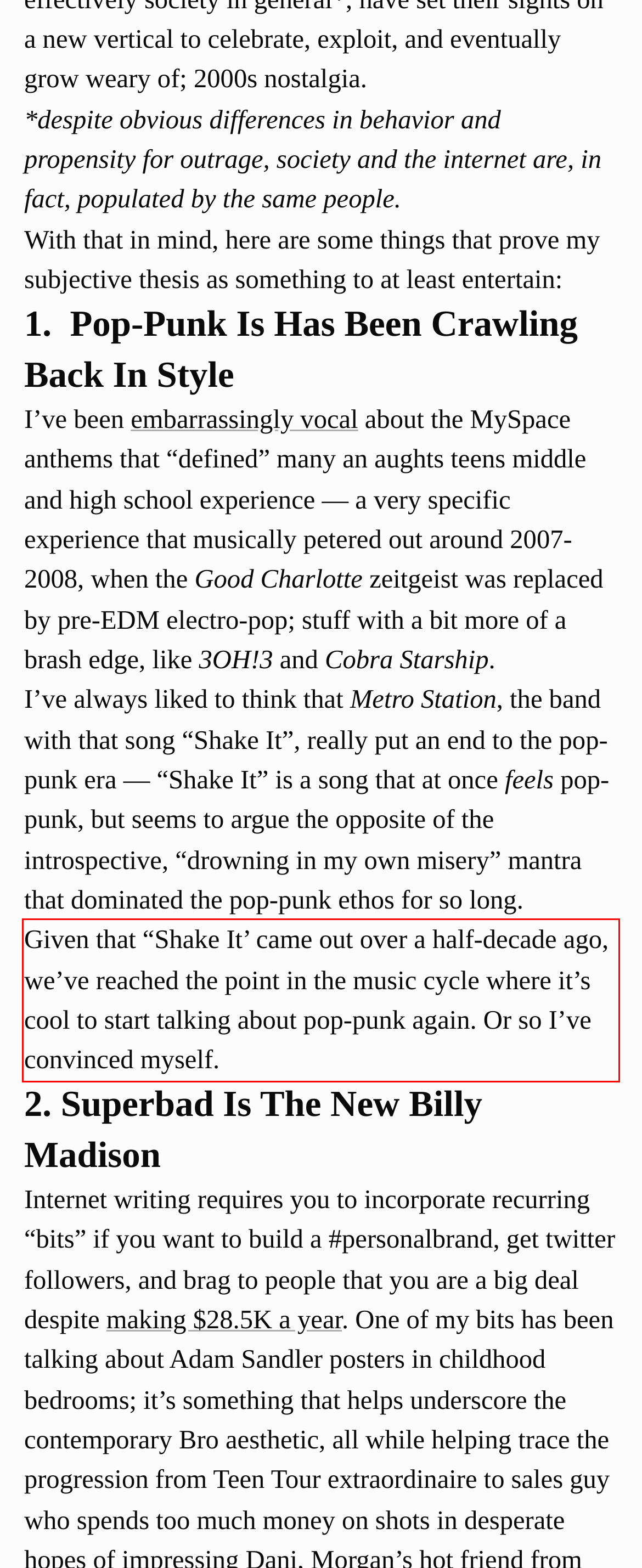With the provided screenshot of a webpage, locate the red bounding box and perform OCR to extract the text content inside it.

Given that “Shake It’ came out over a half-decade ago, we’ve reached the point in the music cycle where it’s cool to start talking about pop-punk again. Or so I’ve convinced myself.